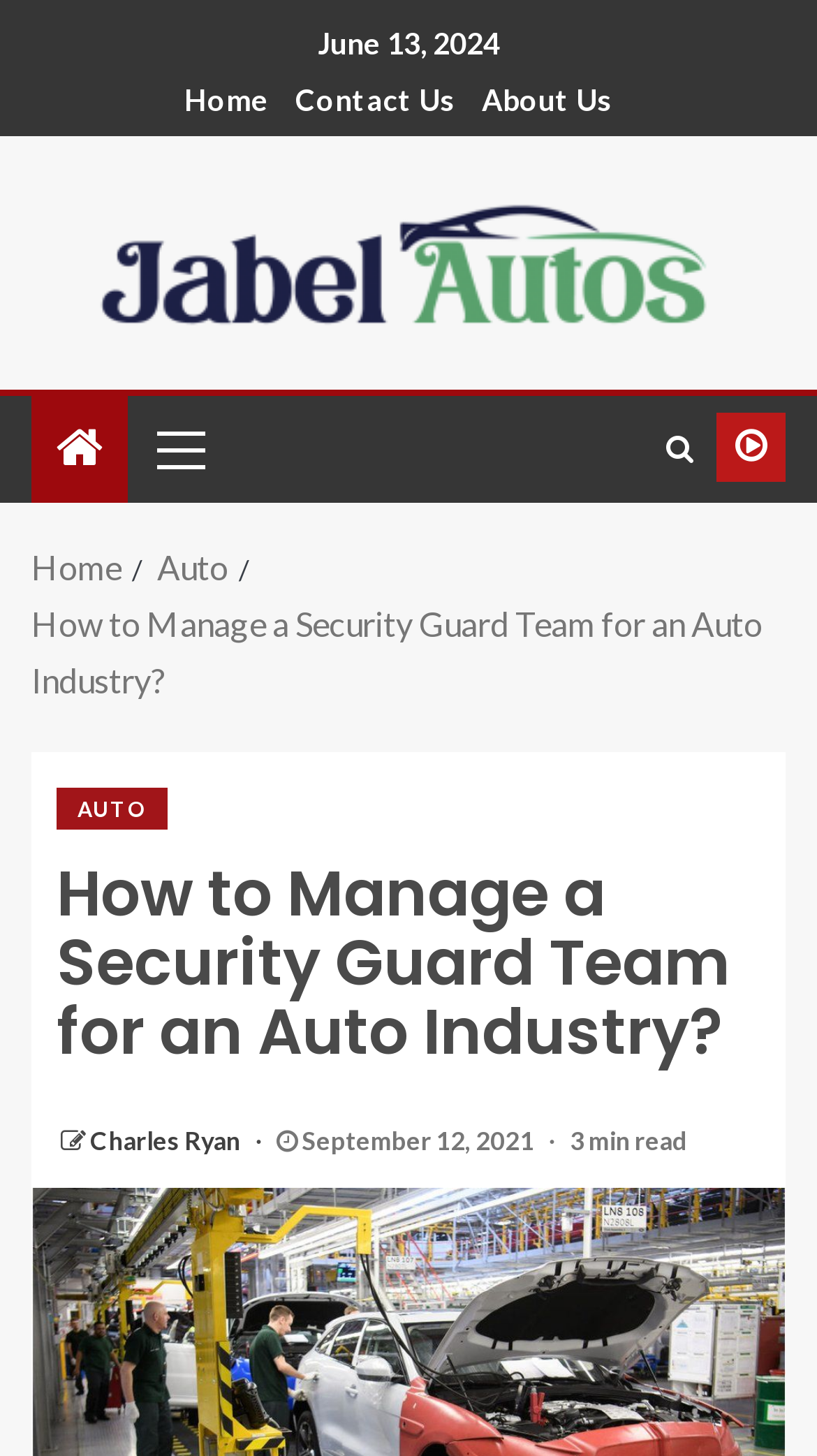Find the bounding box coordinates of the UI element according to this description: "alt="Jabel Autos"".

[0.11, 0.163, 0.89, 0.191]